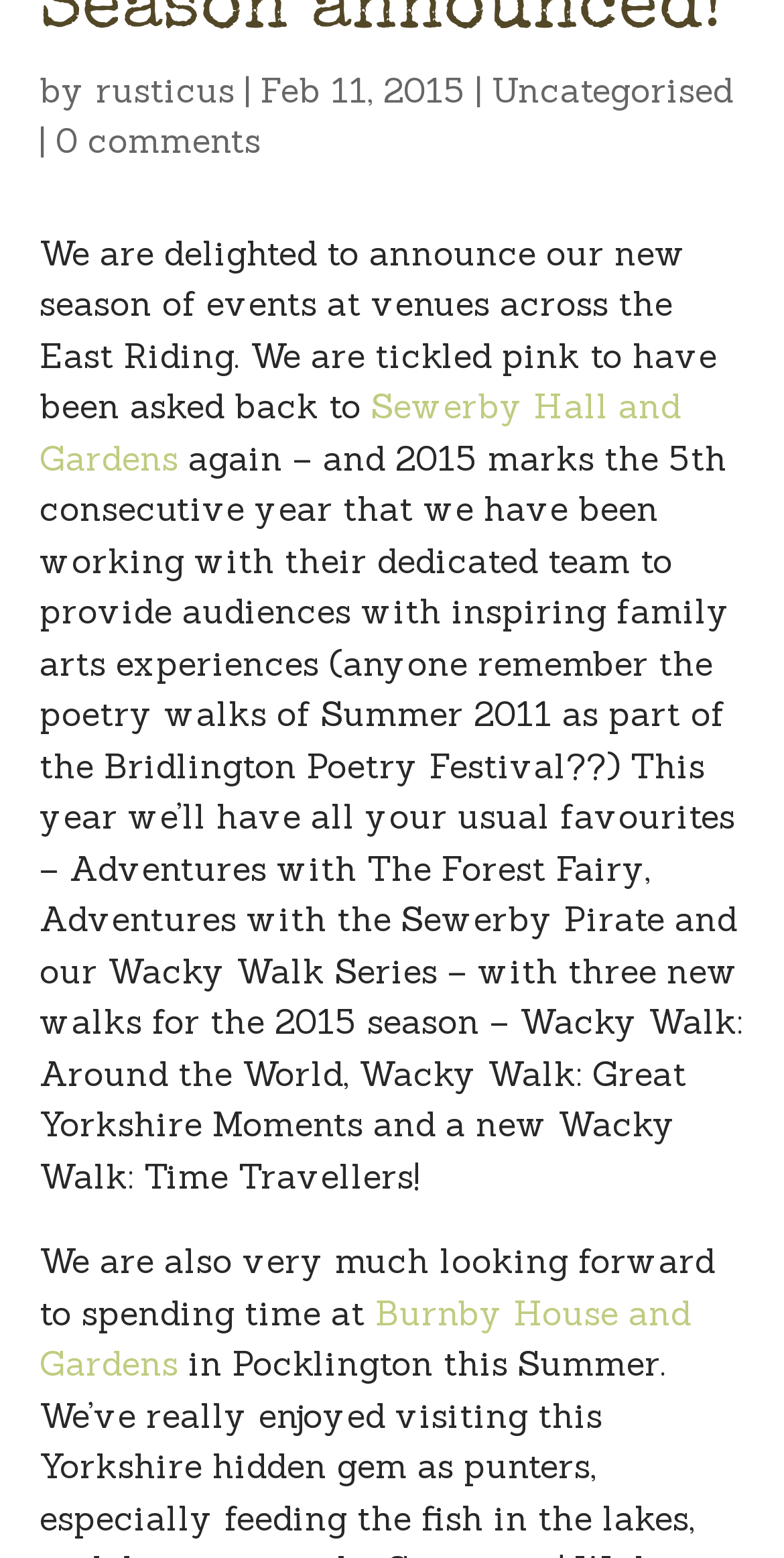Mark the bounding box of the element that matches the following description: "Burnby House and Gardens".

[0.05, 0.829, 0.881, 0.89]